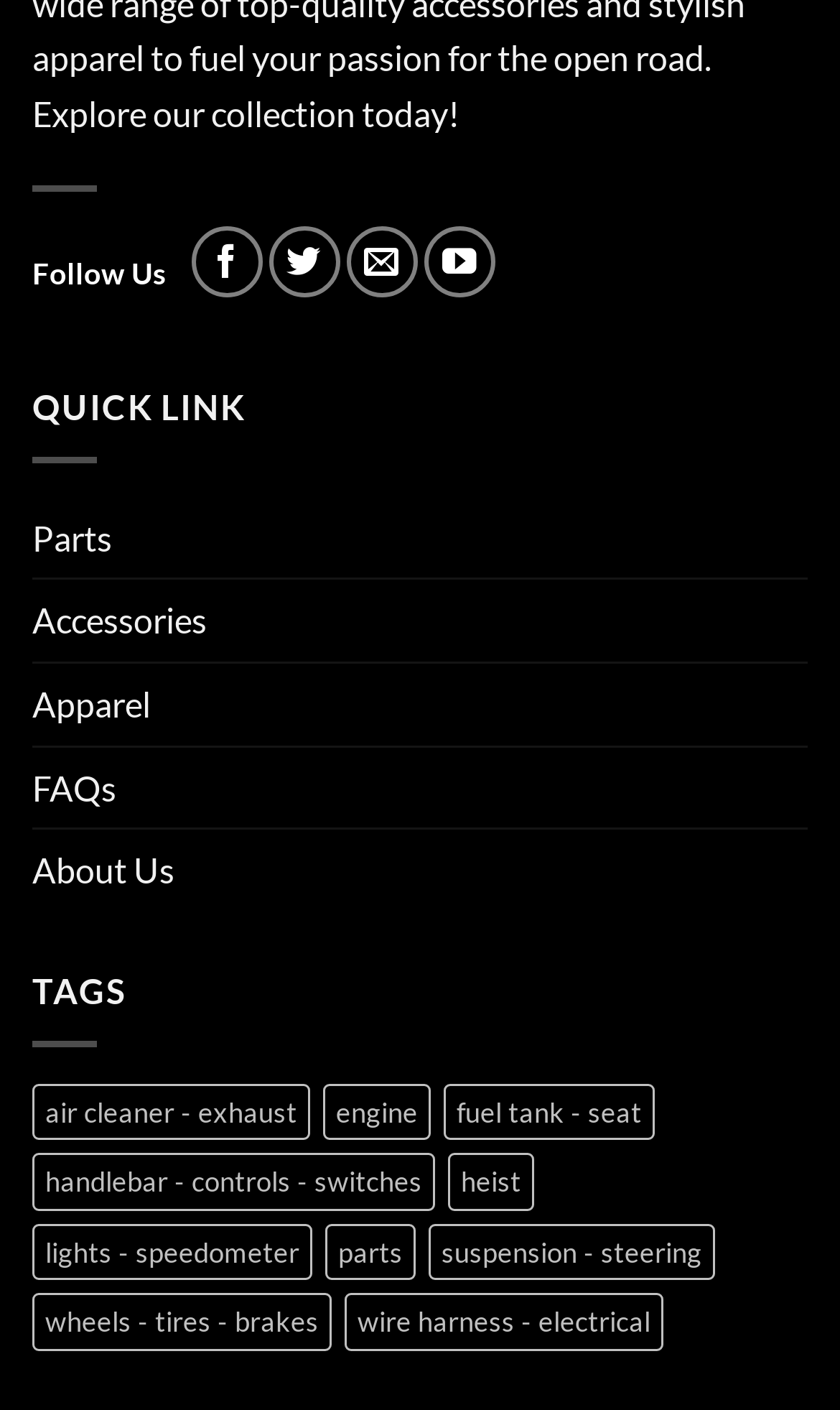How many products are in the 'heist' category?
Using the image, respond with a single word or phrase.

50